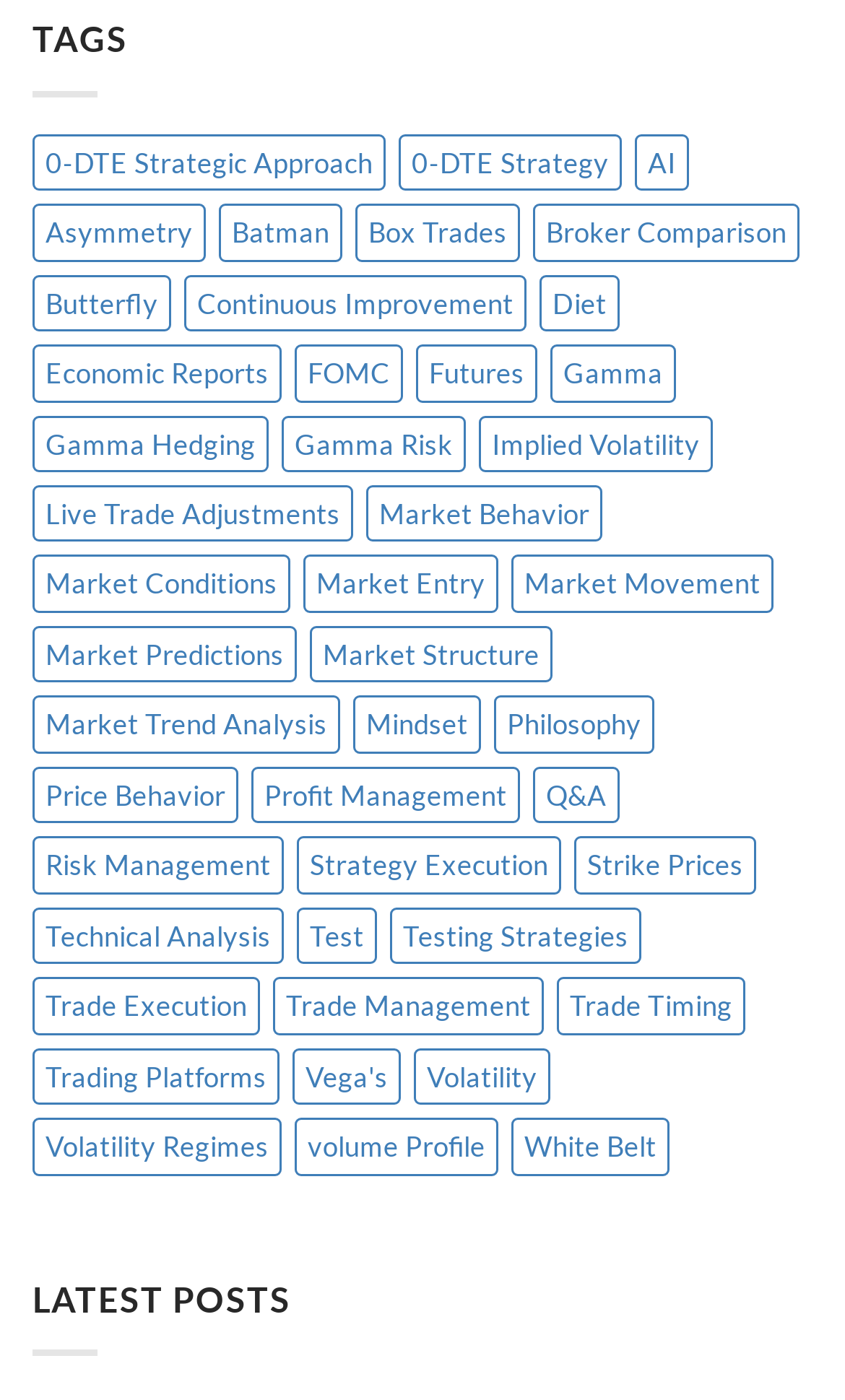Specify the bounding box coordinates of the element's region that should be clicked to achieve the following instruction: "Learn about 'Gamma Hedging'". The bounding box coordinates consist of four float numbers between 0 and 1, in the format [left, top, right, bottom].

[0.038, 0.296, 0.318, 0.337]